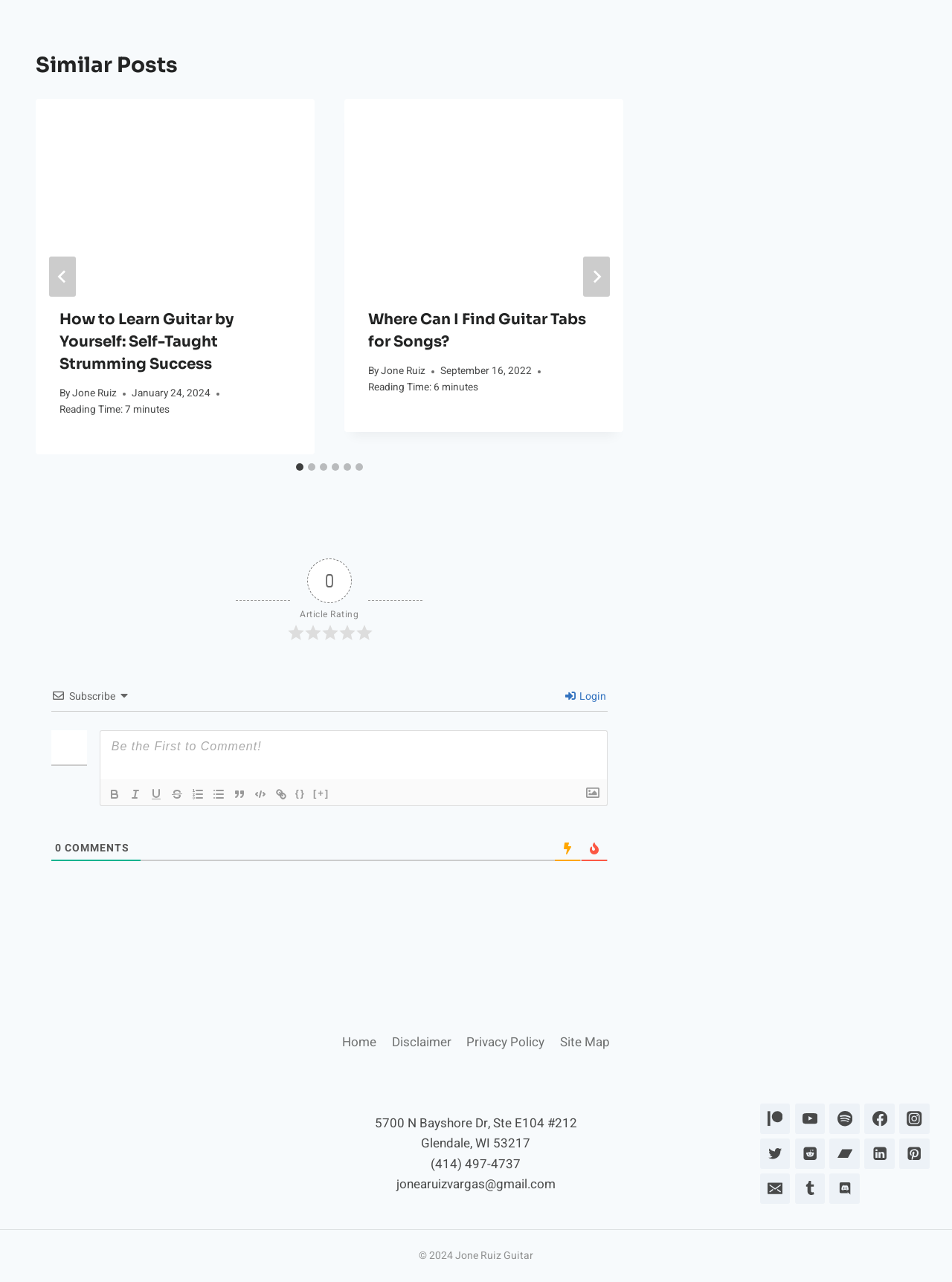What is the address listed in the footer?
Using the details from the image, give an elaborate explanation to answer the question.

The address can be found in the footer section of the webpage, which is located at the bottom of the page. The address is listed as '5700 N Bayshore Dr, Ste E104 #212'.